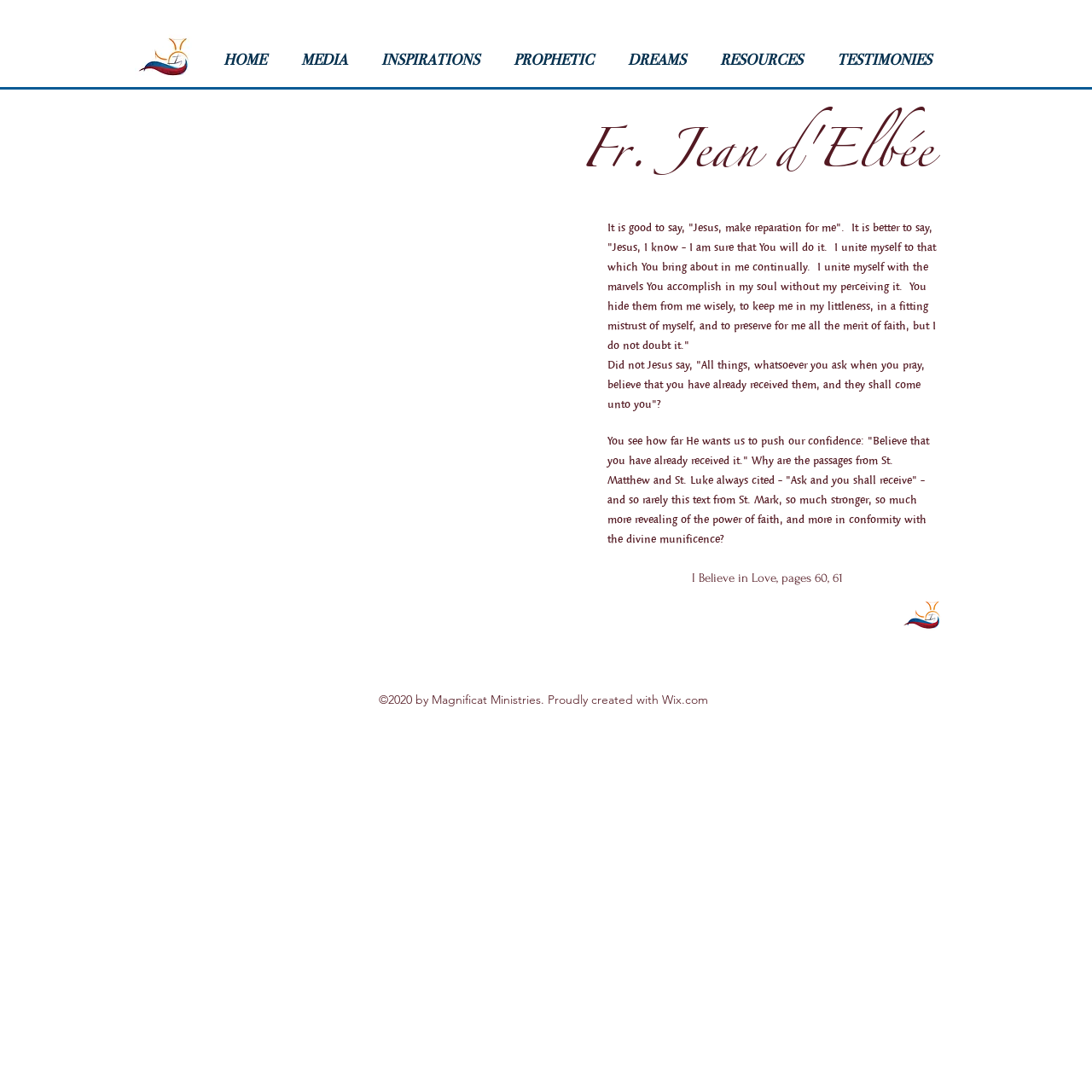From the element description: "PROPHETIC", extract the bounding box coordinates of the UI element. The coordinates should be expressed as four float numbers between 0 and 1, in the order [left, top, right, bottom].

[0.462, 0.035, 0.567, 0.074]